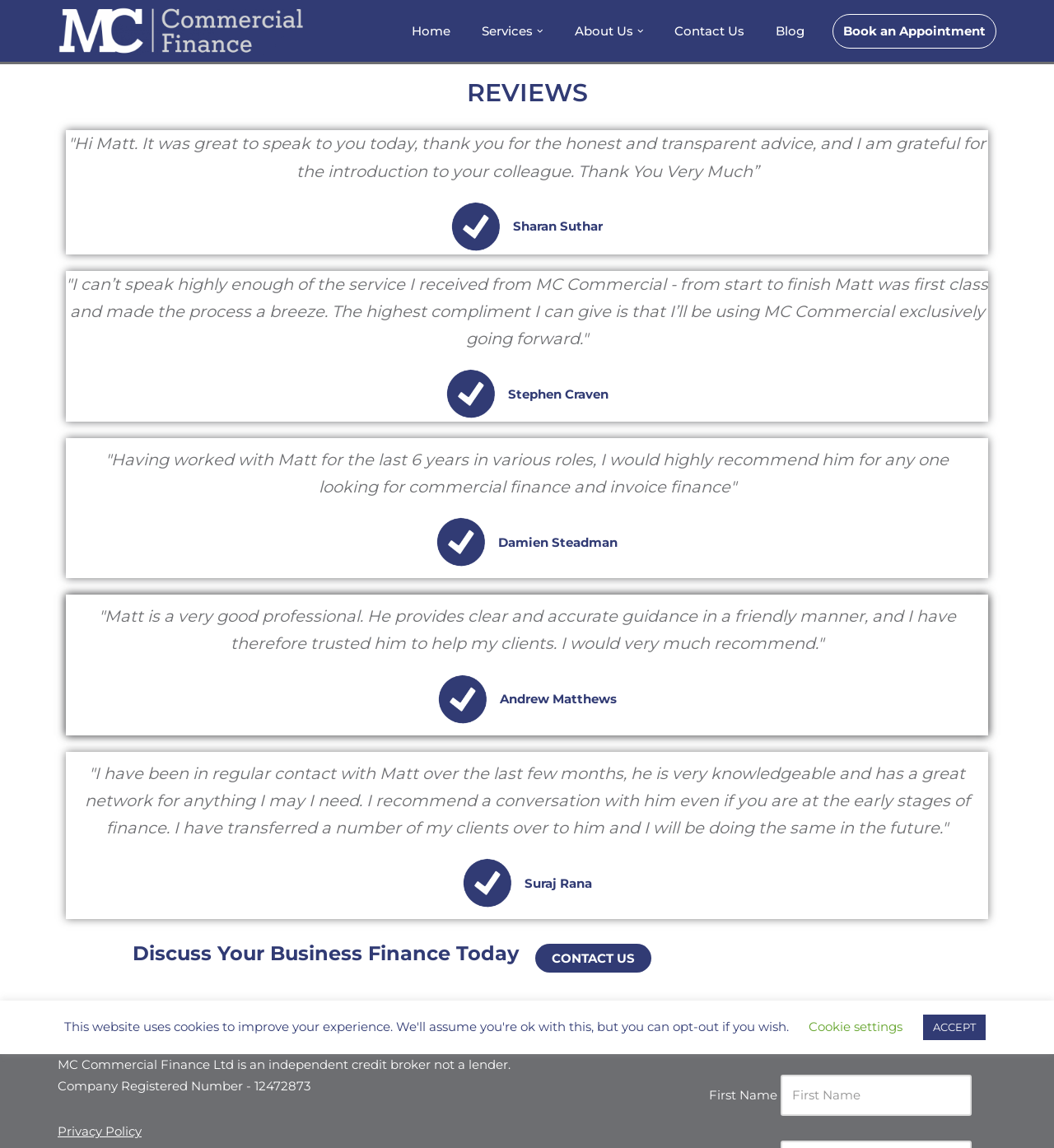Give a detailed account of the webpage.

This webpage is about MC Commercial Finance, a business finance broker. At the top, there is a navigation menu with links to "Home", "Services", "About Us", "Contact Us", and "Blog". Below the navigation menu, there is a prominent call-to-action button to "Book an Appointment".

The main content of the page is divided into two sections. The first section displays customer reviews, with five testimonials from satisfied clients, each accompanied by a check icon and the client's name. The reviews are arranged vertically, with the most recent one at the top.

The second section is headed "Discuss Your Business Finance Today" and features a call-to-action link to "CONTACT US". Below this, there is a section with the company's regulatory information, including its authorization and registration details.

At the bottom of the page, there is a newsletter sign-up section, where users can enter their first name and other details to subscribe. Additionally, there are links to the company's "Privacy Policy" and "Cookie settings".

Throughout the page, there are no prominent images, but rather a focus on text-based content, including the customer reviews and company information.